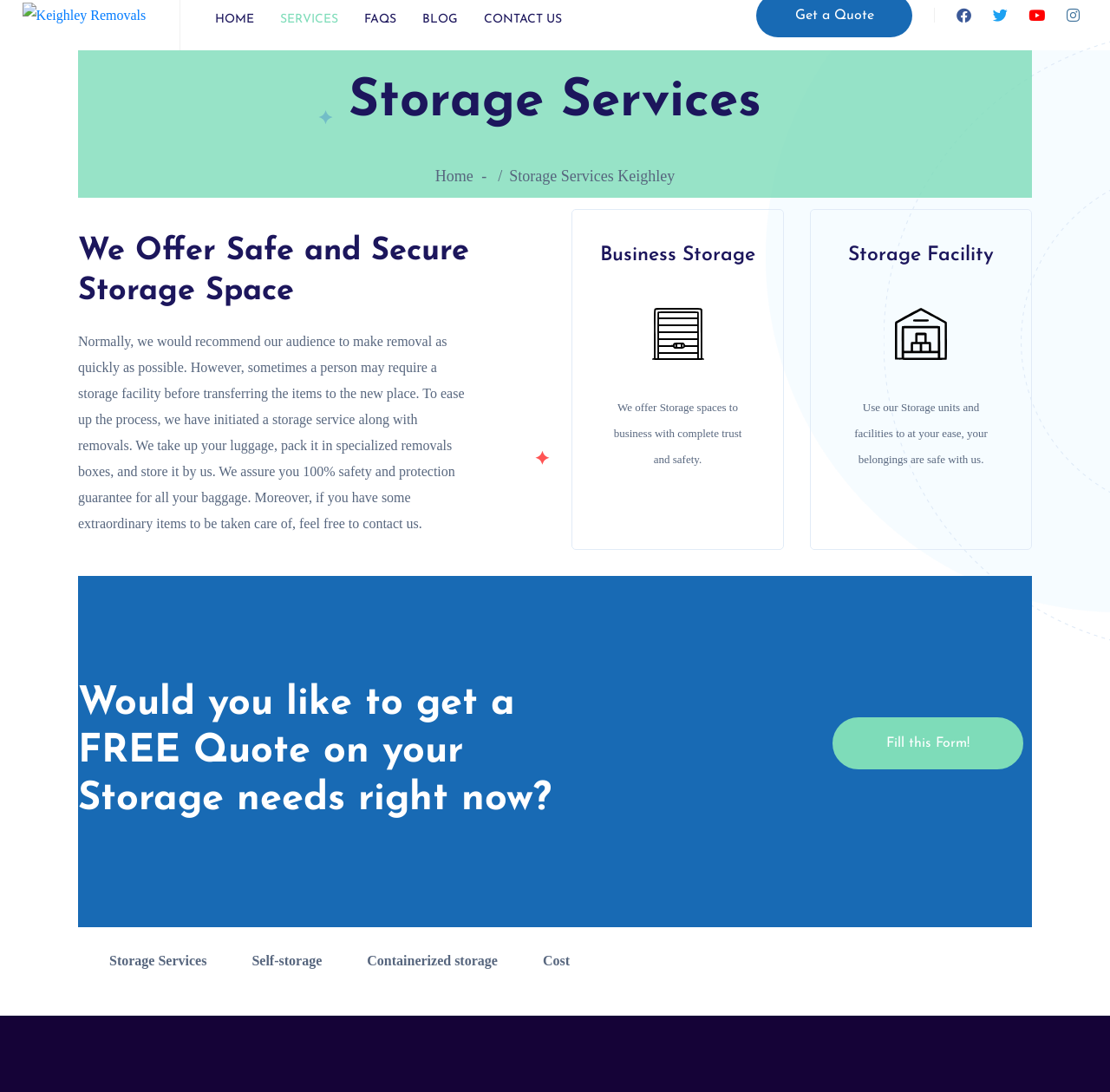Find the bounding box of the web element that fits this description: "Fill this Form!".

[0.75, 0.657, 0.922, 0.704]